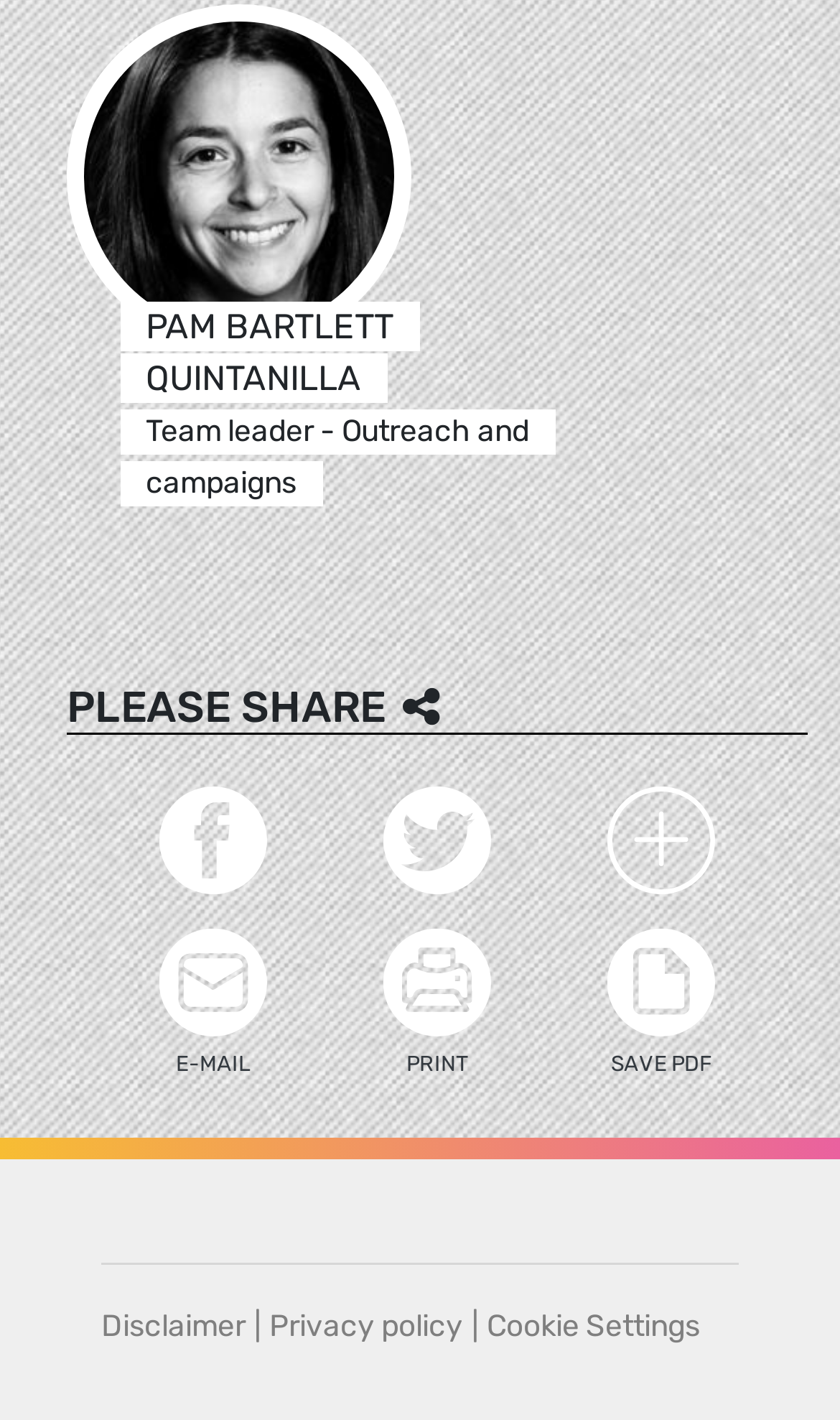Give a one-word or one-phrase response to the question:
What is the purpose of the 'More' button?

Unknown